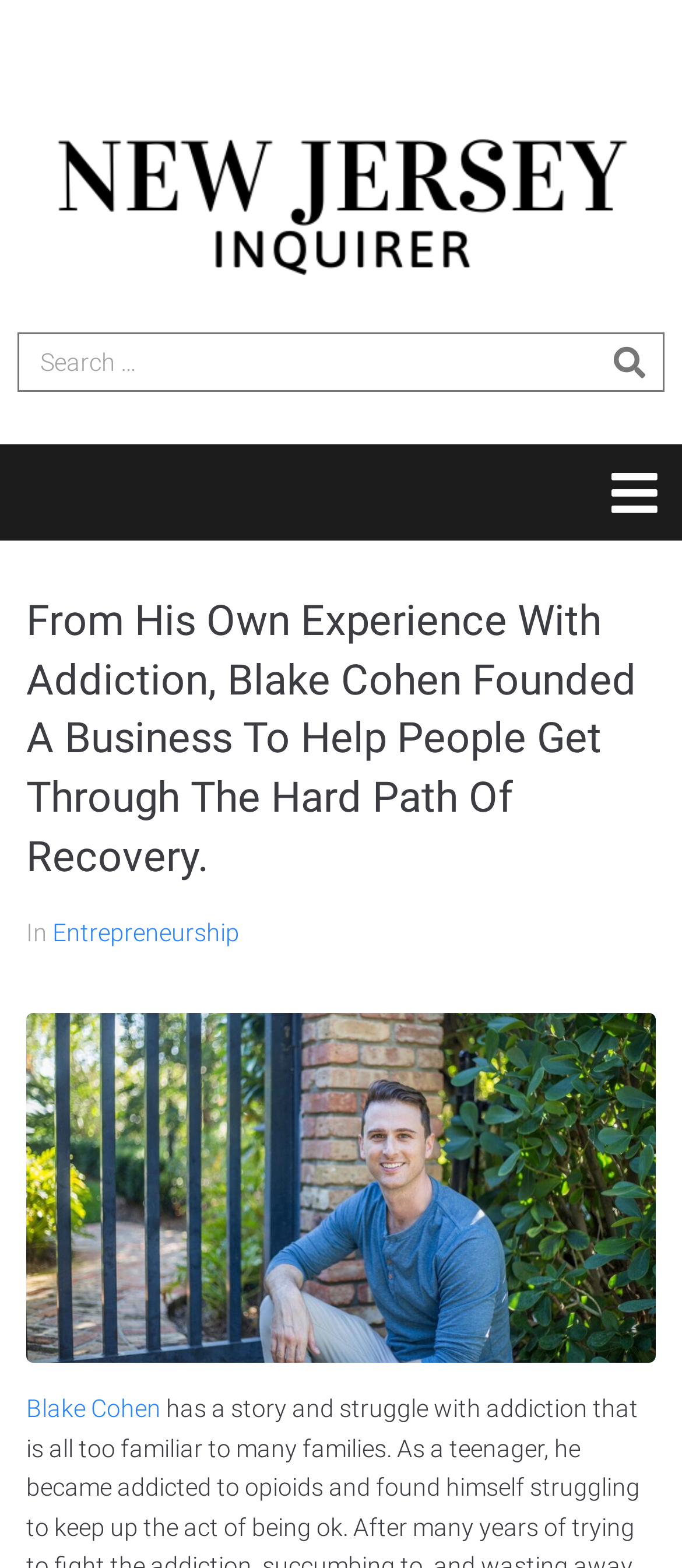Generate a thorough caption detailing the webpage content.

The webpage is about Blake Cohen, who founded a business to help people recover from addiction, based on his own experience. At the top left of the page, there is a link to the "New Jersey Inquirer" with an accompanying image. Next to it, there is a search bar with a searchbox and a button to the right. 

On the top right, there is a button to open or close the menu. Below this, there is a header section that spans almost the entire width of the page. The header contains a heading that summarizes the content of the page, which is about Blake Cohen's business. 

Below the heading, there are two lines of text. The first line contains the word "In" followed by a link to "Entrepreneurship". The second line contains a link to "Blake Cohen". 

At the bottom of the header section, there is a figure that takes up most of the width of the page.